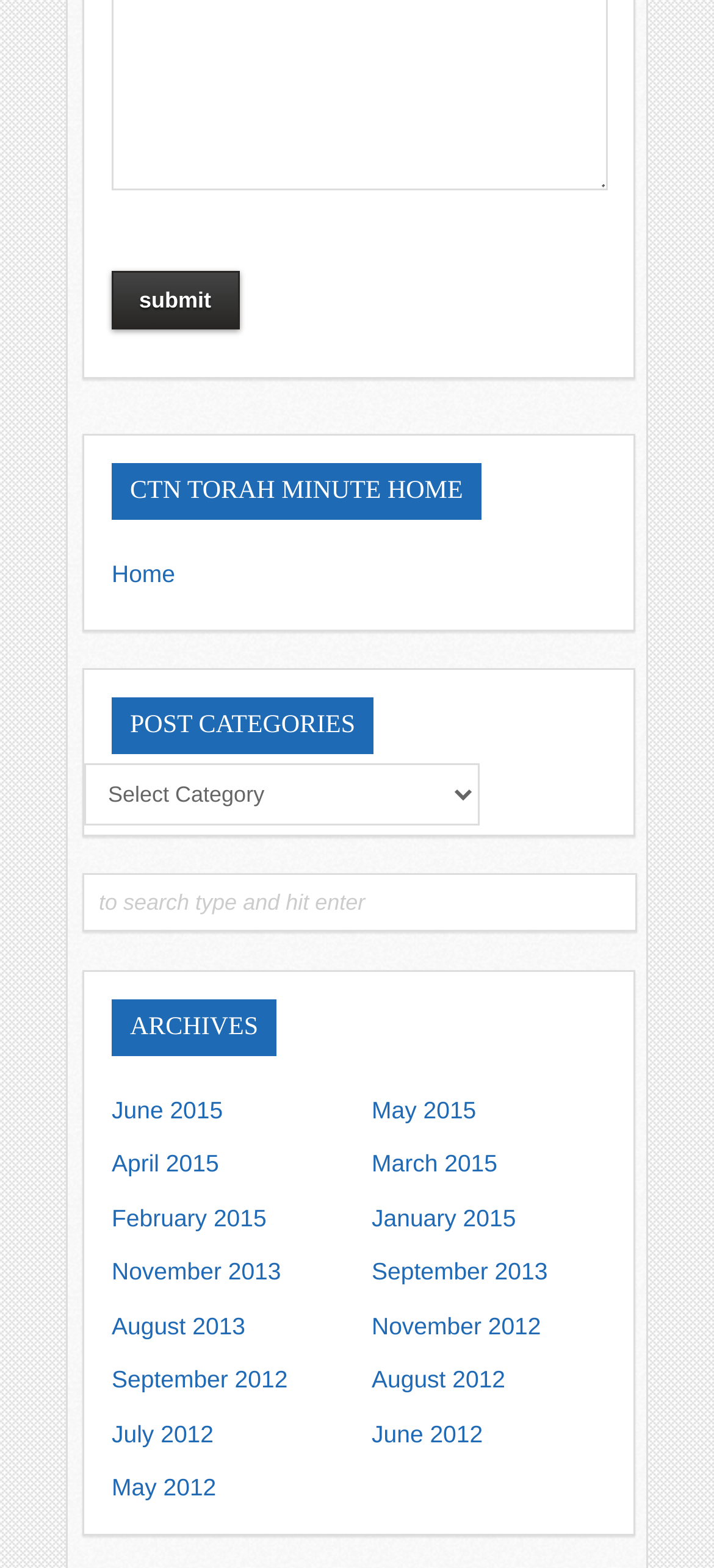Please identify the bounding box coordinates of the element on the webpage that should be clicked to follow this instruction: "Access School Education Department". The bounding box coordinates should be given as four float numbers between 0 and 1, formatted as [left, top, right, bottom].

None